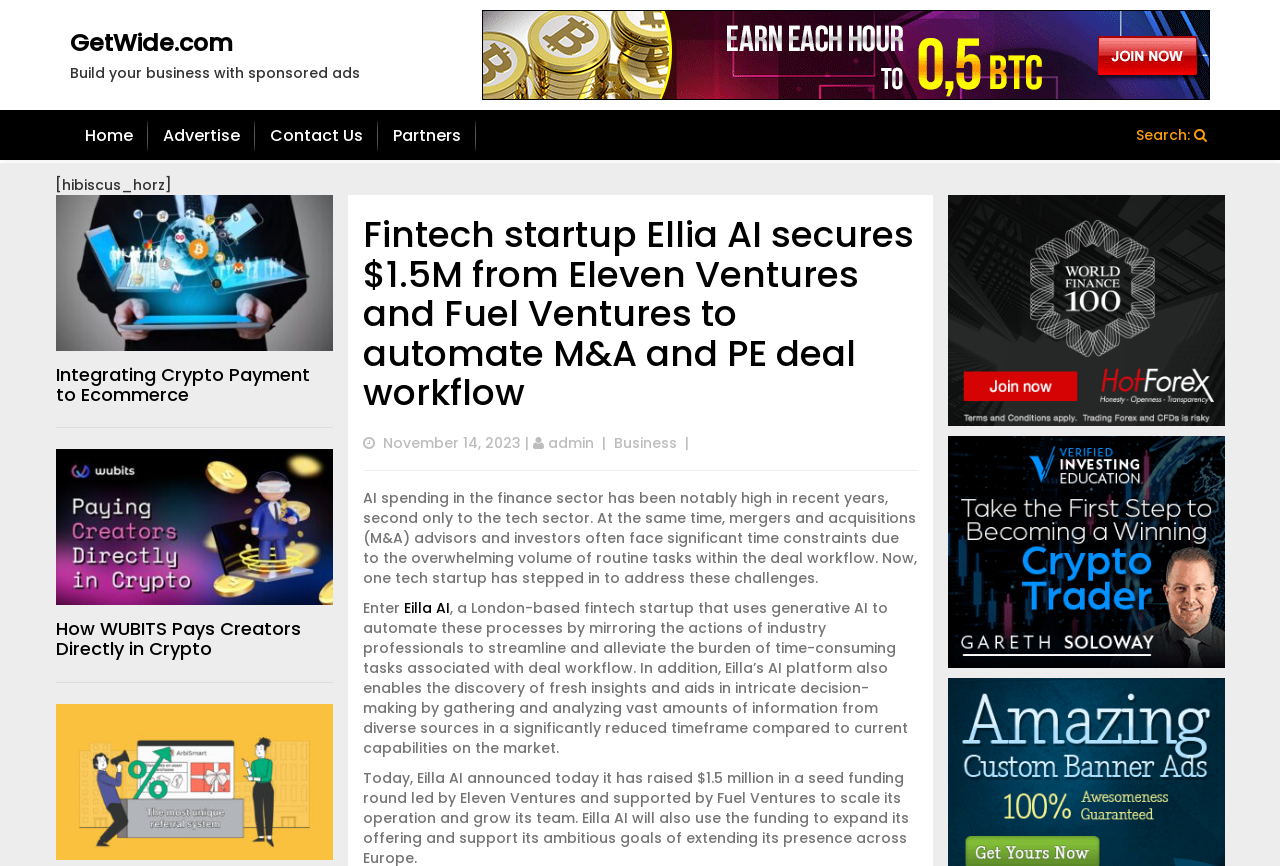Highlight the bounding box coordinates of the element you need to click to perform the following instruction: "Read article about Integrating Crypto Payment to Ecommerce."

[0.044, 0.418, 0.242, 0.469]